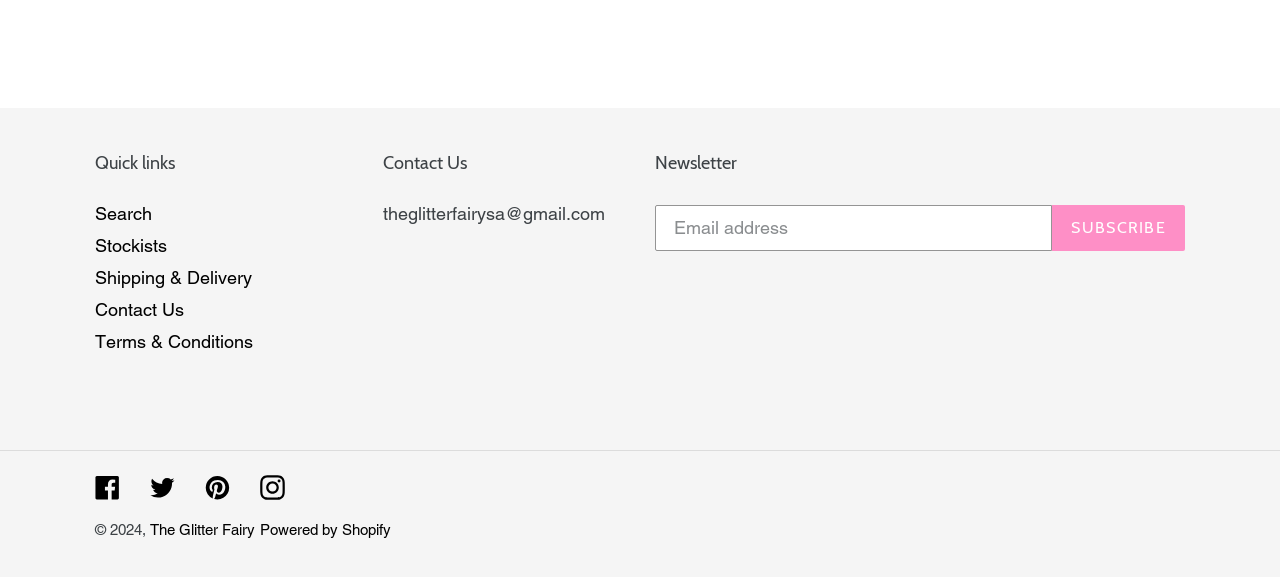Identify the bounding box coordinates for the UI element described as: "Stockists".

[0.074, 0.407, 0.13, 0.444]